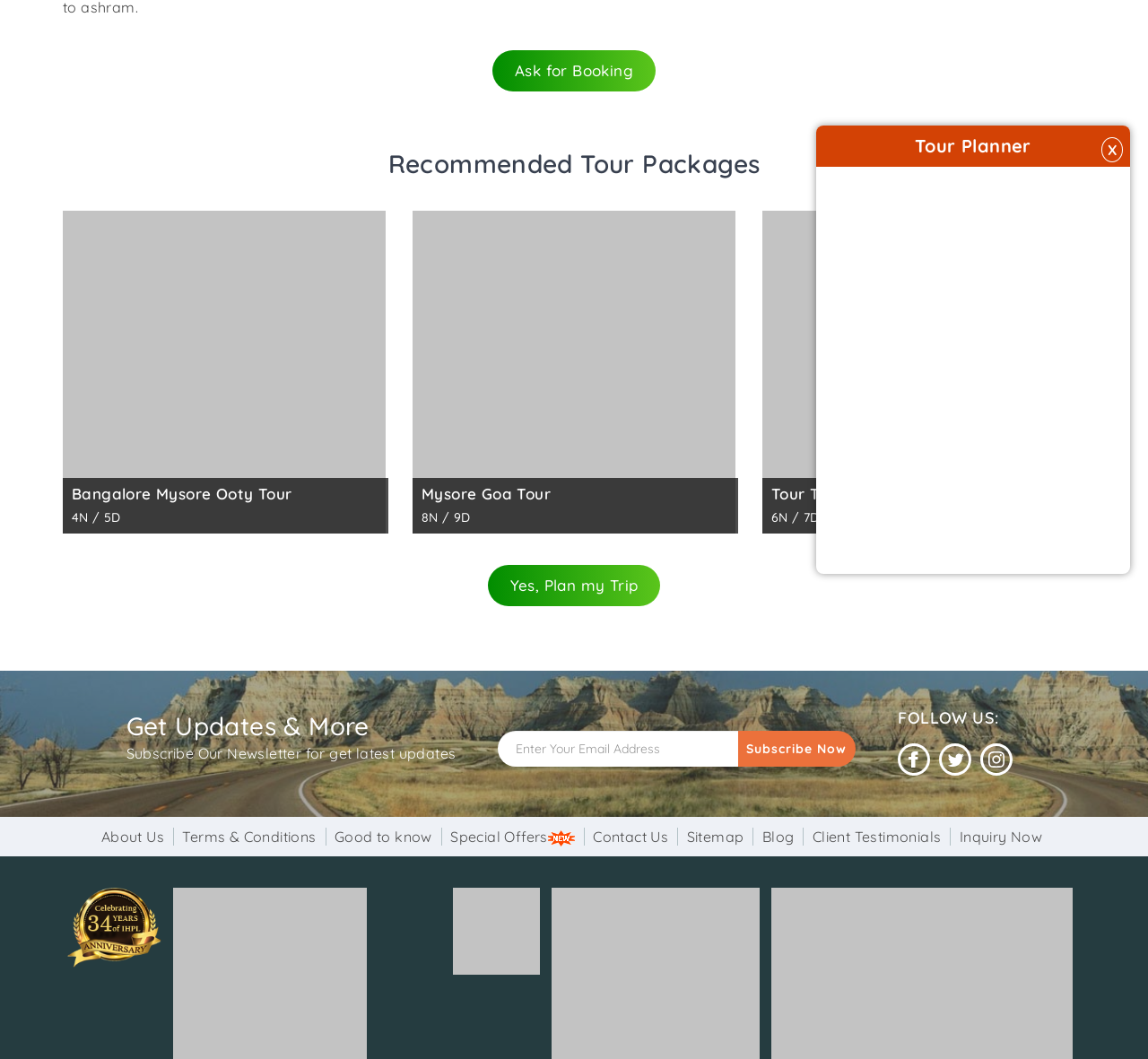Determine the bounding box coordinates of the clickable region to follow the instruction: "Subscribe to the newsletter".

[0.642, 0.69, 0.746, 0.724]